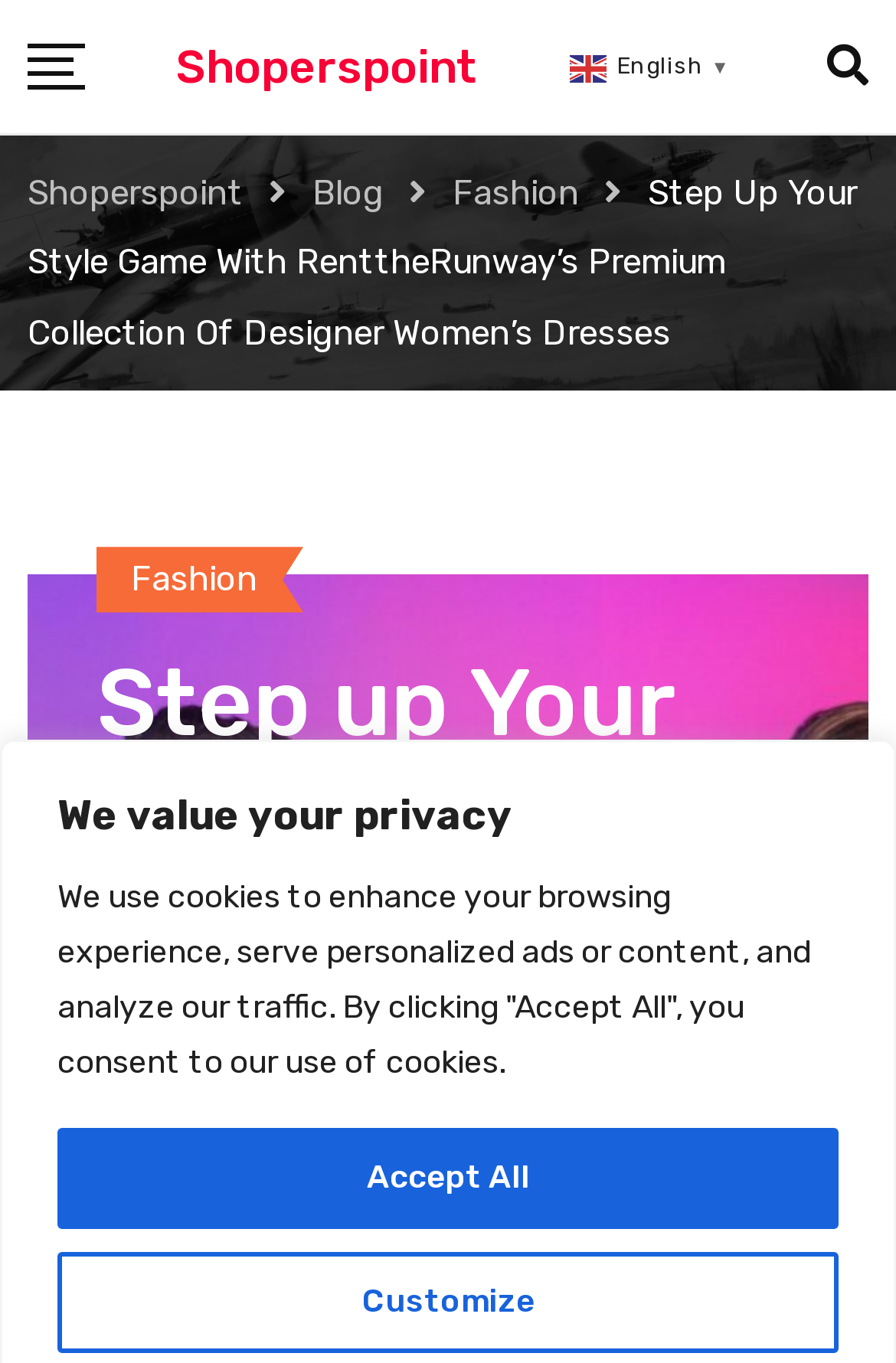Pinpoint the bounding box coordinates for the area that should be clicked to perform the following instruction: "search for fashion".

[0.108, 0.4, 0.338, 0.451]